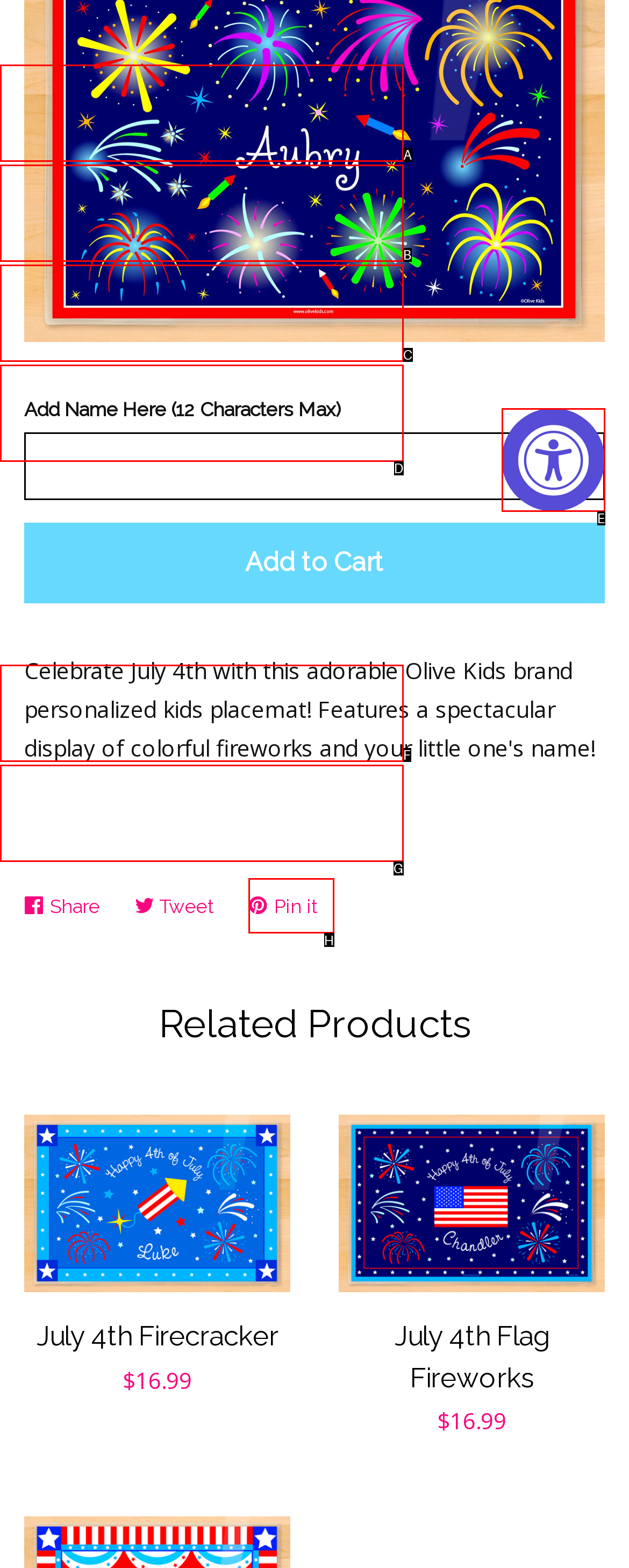Based on the element description: Transportation, choose the HTML element that matches best. Provide the letter of your selected option.

A